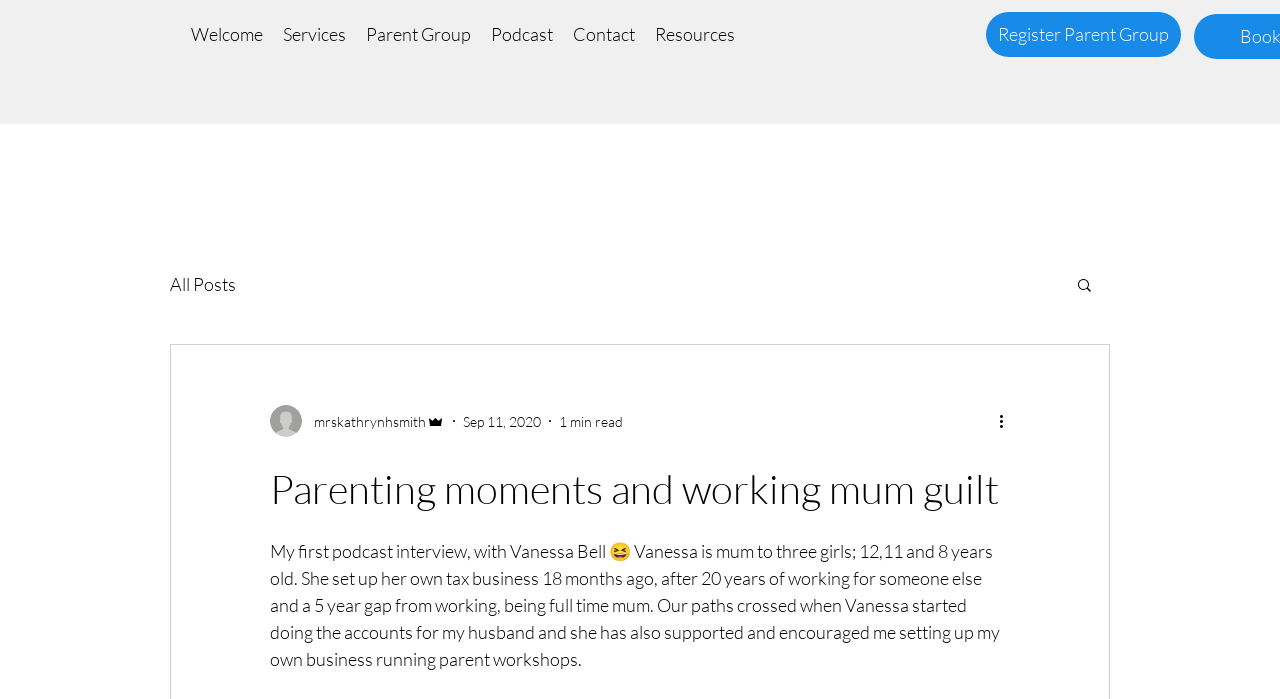Please find the bounding box coordinates of the element that must be clicked to perform the given instruction: "Search for a topic". The coordinates should be four float numbers from 0 to 1, i.e., [left, top, right, bottom].

[0.84, 0.395, 0.855, 0.425]